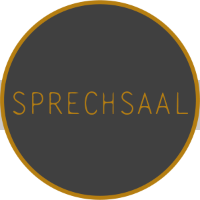What is the focus of the performances at Sprechsaal?
Please answer the question with a detailed and comprehensive explanation.

The caption explains that the venue hosts performances and artistic expressions that emphasize its connection to the body, pain, and the exploration of art as a transformative experience, suggesting that the focus of the performances is on these themes.